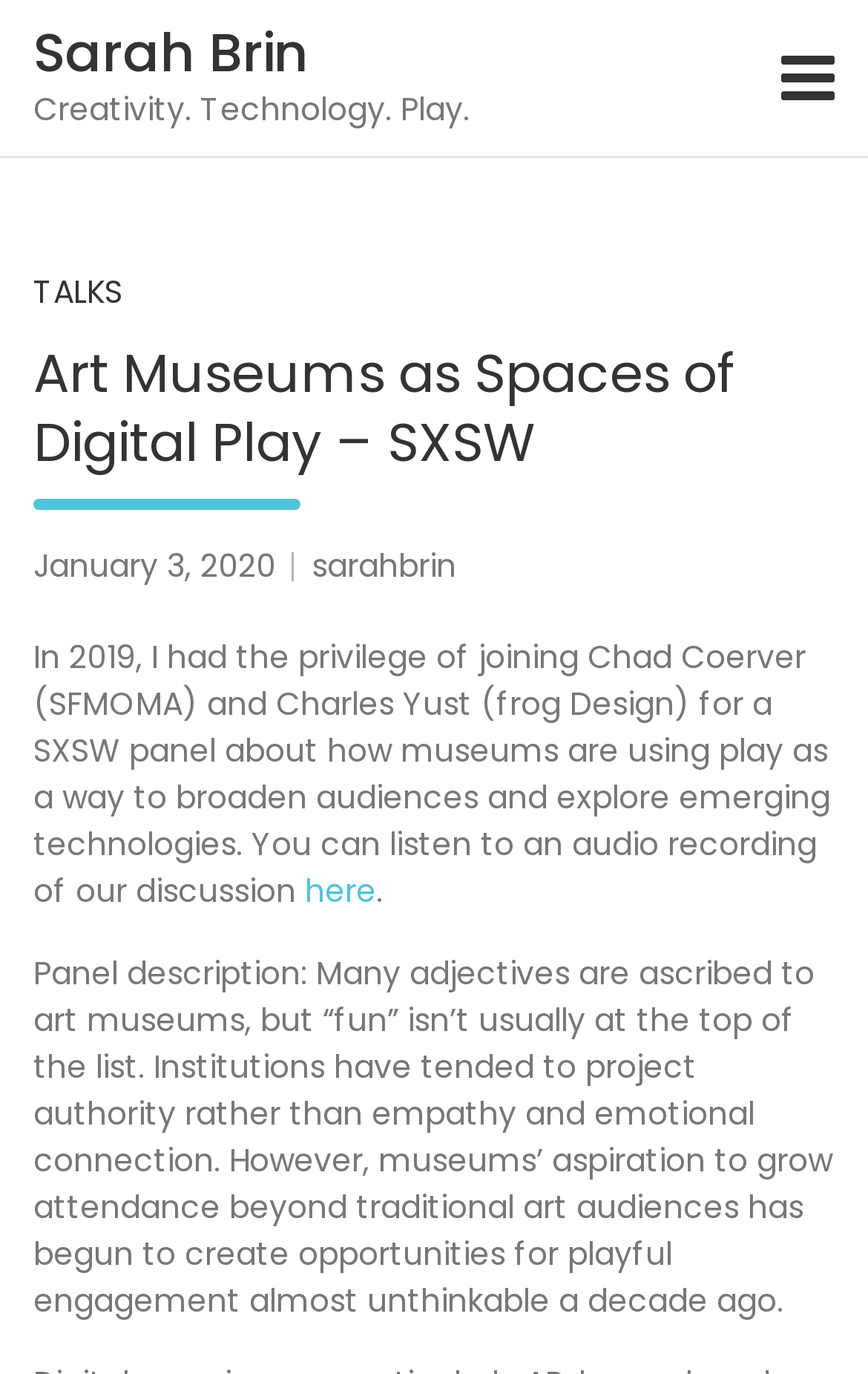Provide the bounding box coordinates of the HTML element described by the text: "parent_node: Sarah Brin aria-label="Toggle navigation"". The coordinates should be in the format [left, top, right, bottom] with values between 0 and 1.

[0.9, 0.04, 0.962, 0.073]